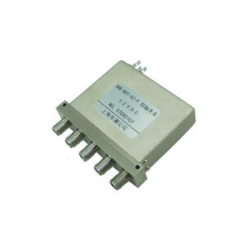Using the information in the image, give a comprehensive answer to the question: 
What category does the RF switch belong to?

The RF switch is part of a broader range of products offered under the category 'RELATED PRODUCTS', specifically enhancing the capabilities of systems related to frequency generation and RF technology.